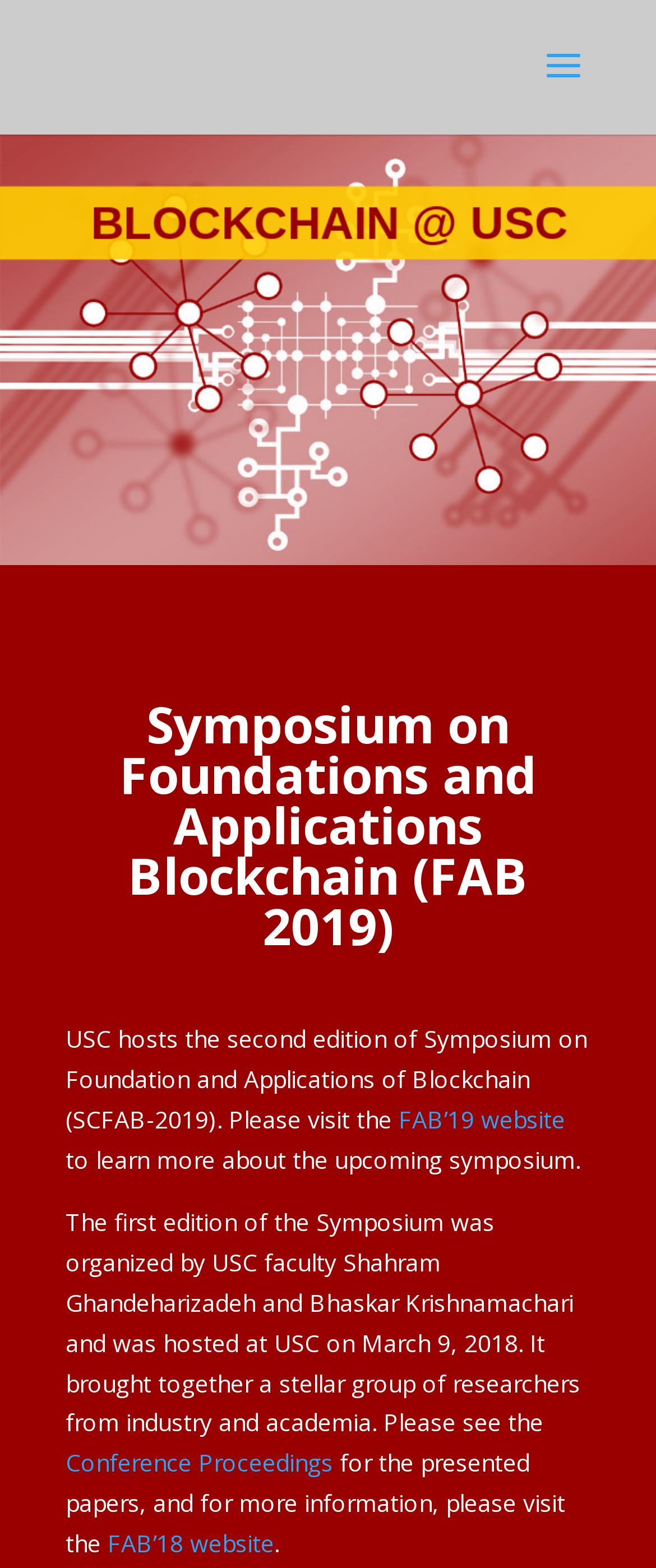Use a single word or phrase to respond to the question:
How many links are there in the webpage?

3